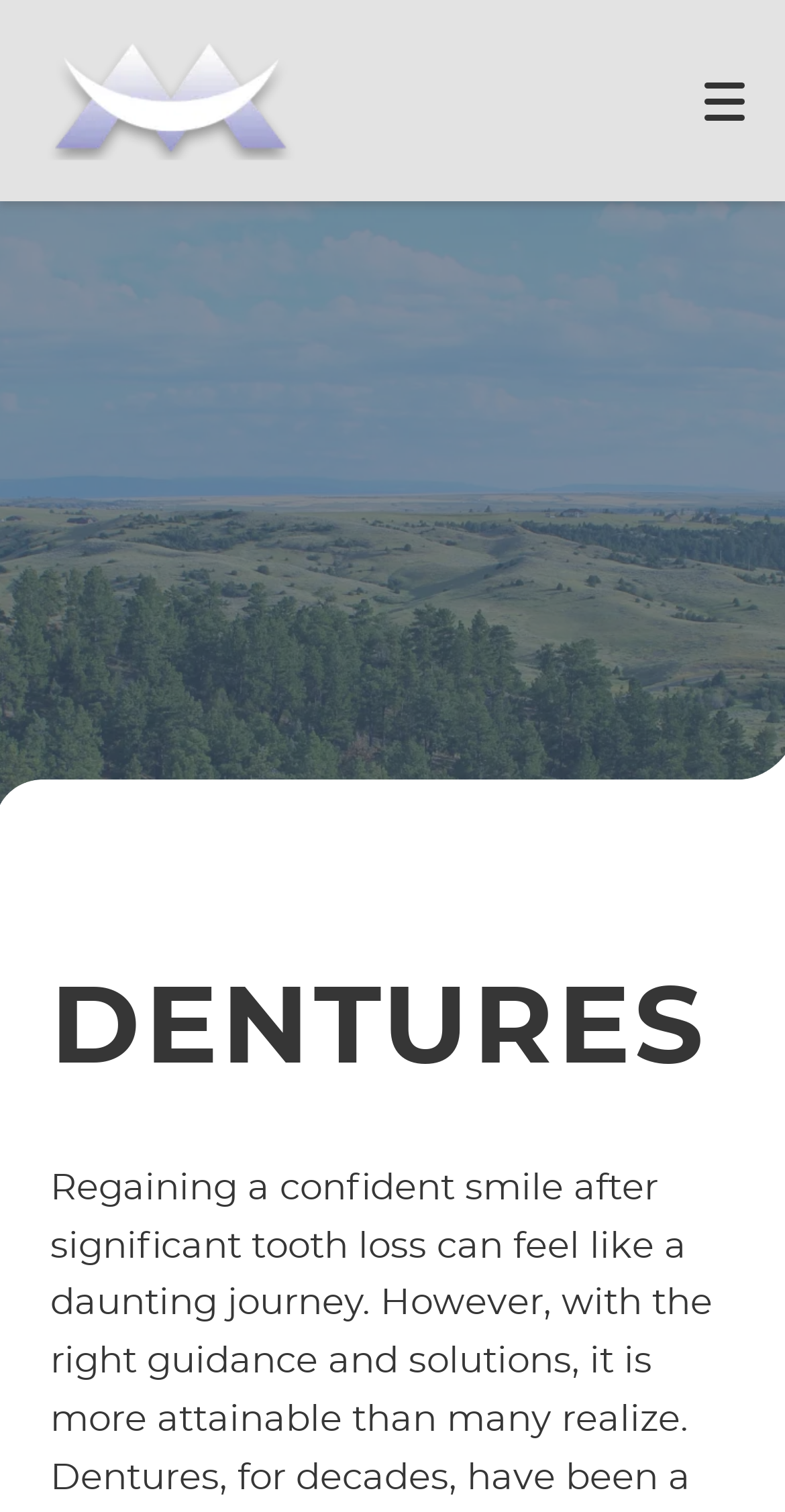From the details in the image, provide a thorough response to the question: What is the function of the 'Request an appointment form' button?

The 'Request an appointment form' button is located at the bottom of the webpage, and its function is to open a form that allows users to request an appointment with the dentist. This button is likely to lead to a form where users can input their information and schedule a meeting with the dentist.